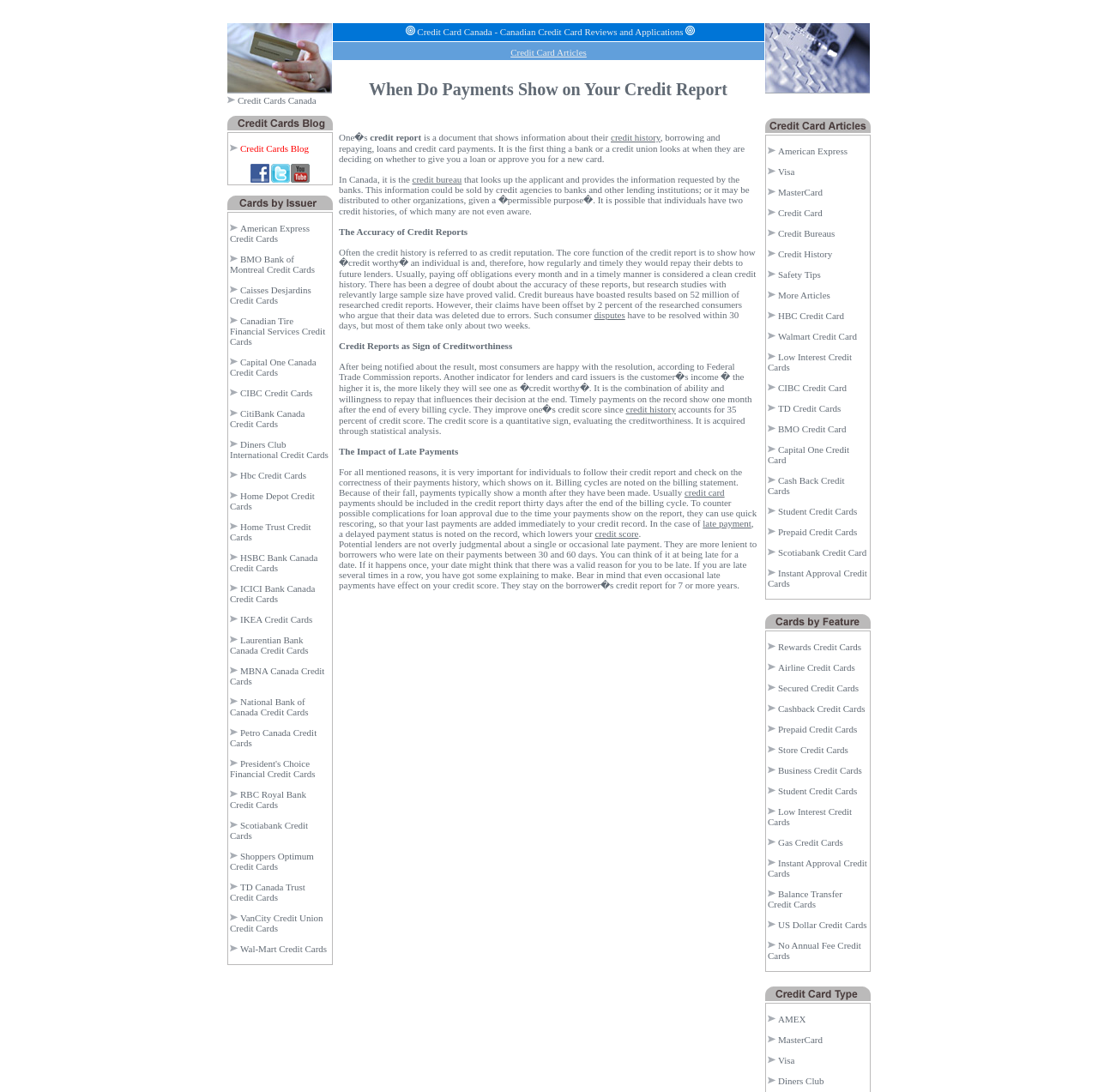Find and extract the text of the primary heading on the webpage.

When Do Payments Show on Your Credit Report